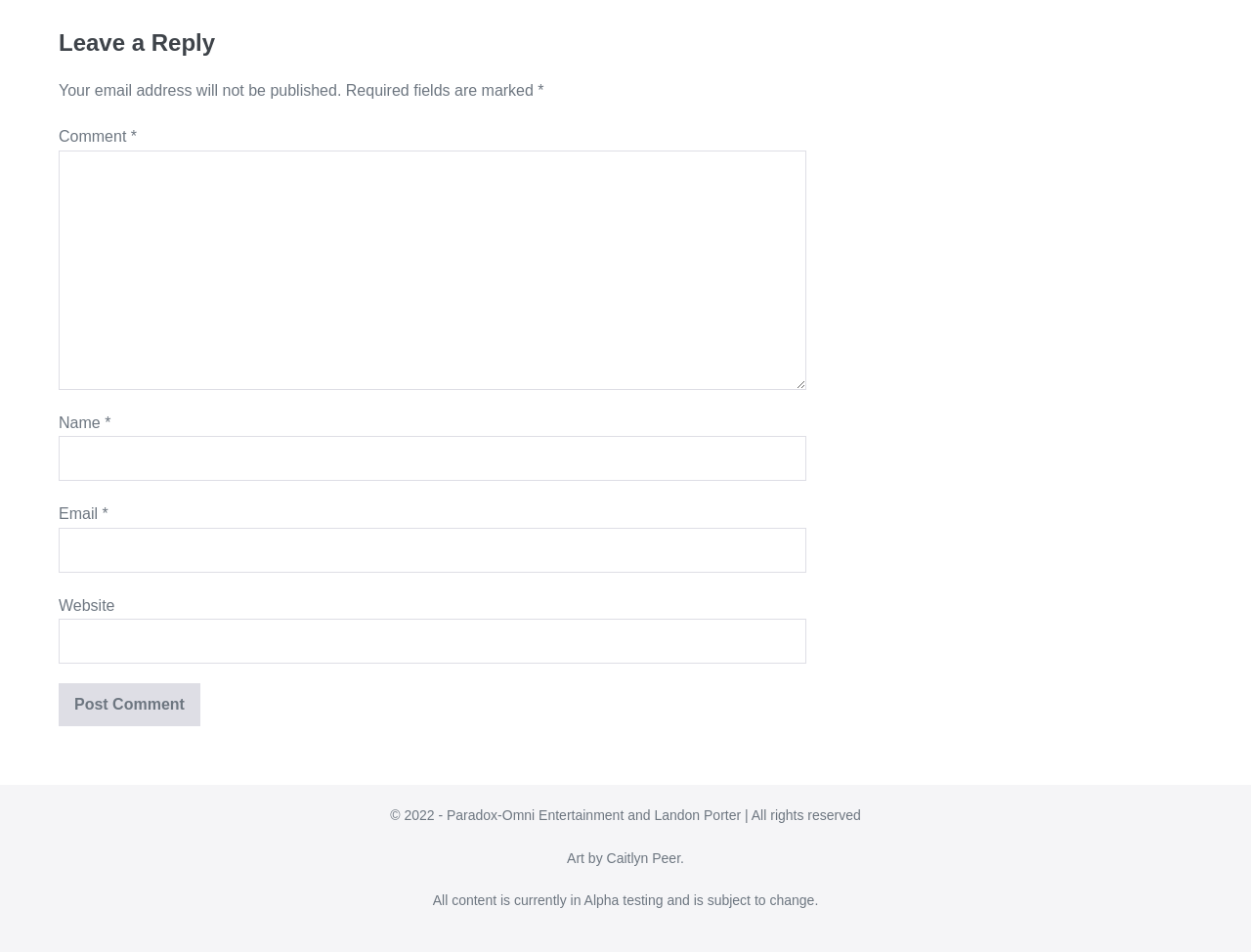Given the element description parent_node: Name * name="author", predict the bounding box coordinates for the UI element in the webpage screenshot. The format should be (top-left x, top-left y, bottom-right x, bottom-right y), and the values should be between 0 and 1.

[0.047, 0.458, 0.645, 0.505]